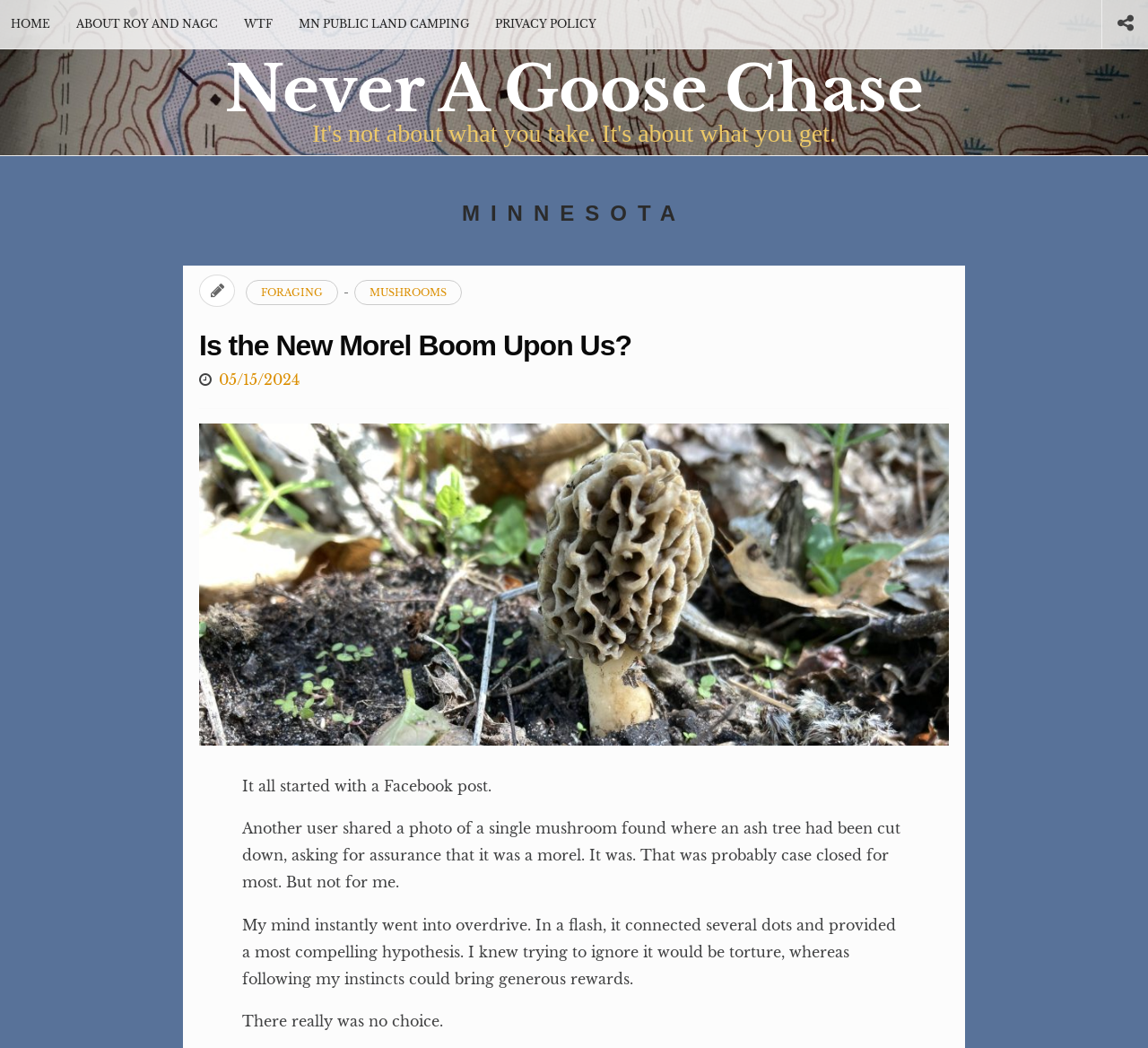Pinpoint the bounding box coordinates of the clickable area needed to execute the instruction: "Read more about Is the New Morel Boom Upon Us?". The coordinates should be specified as four float numbers between 0 and 1, i.e., [left, top, right, bottom].

[0.173, 0.404, 0.827, 0.711]